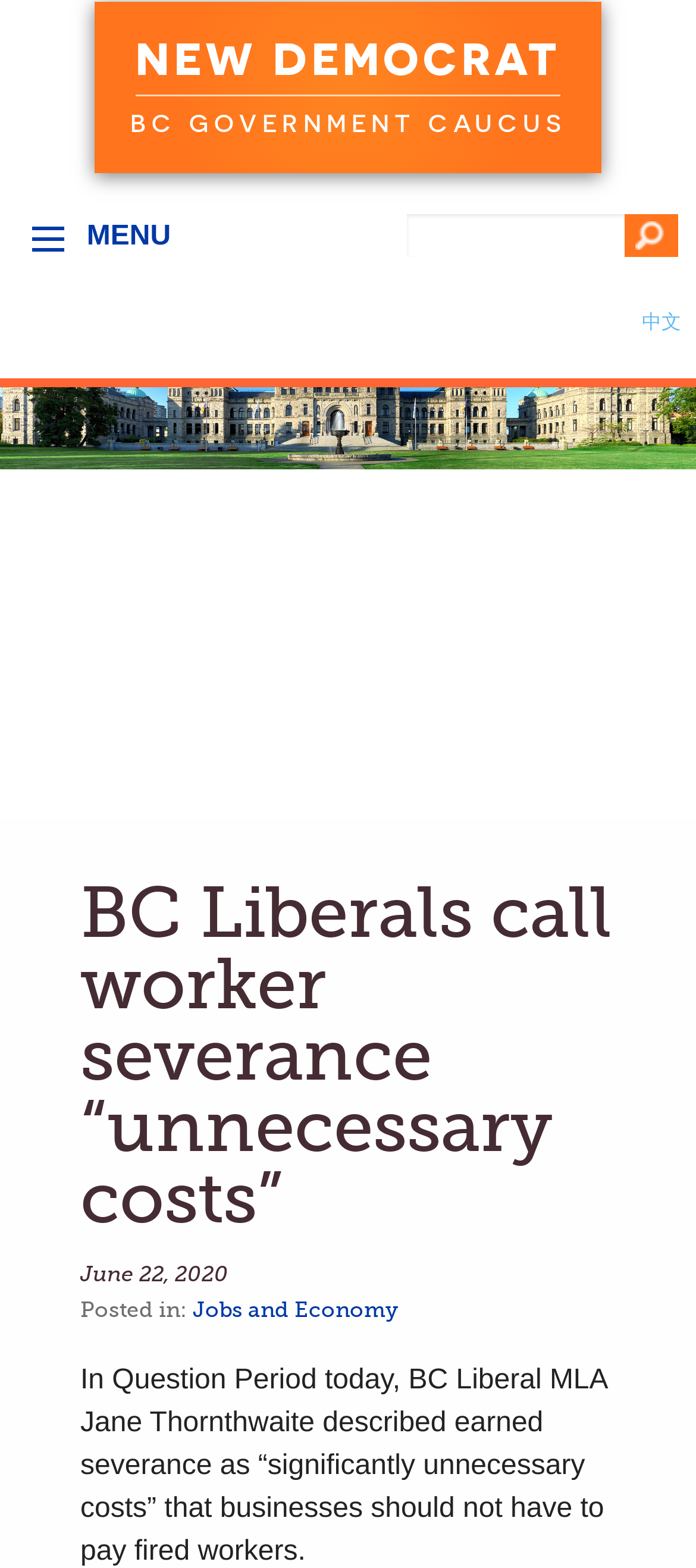Respond to the question below with a single word or phrase:
What is the category of the article?

Jobs and Economy